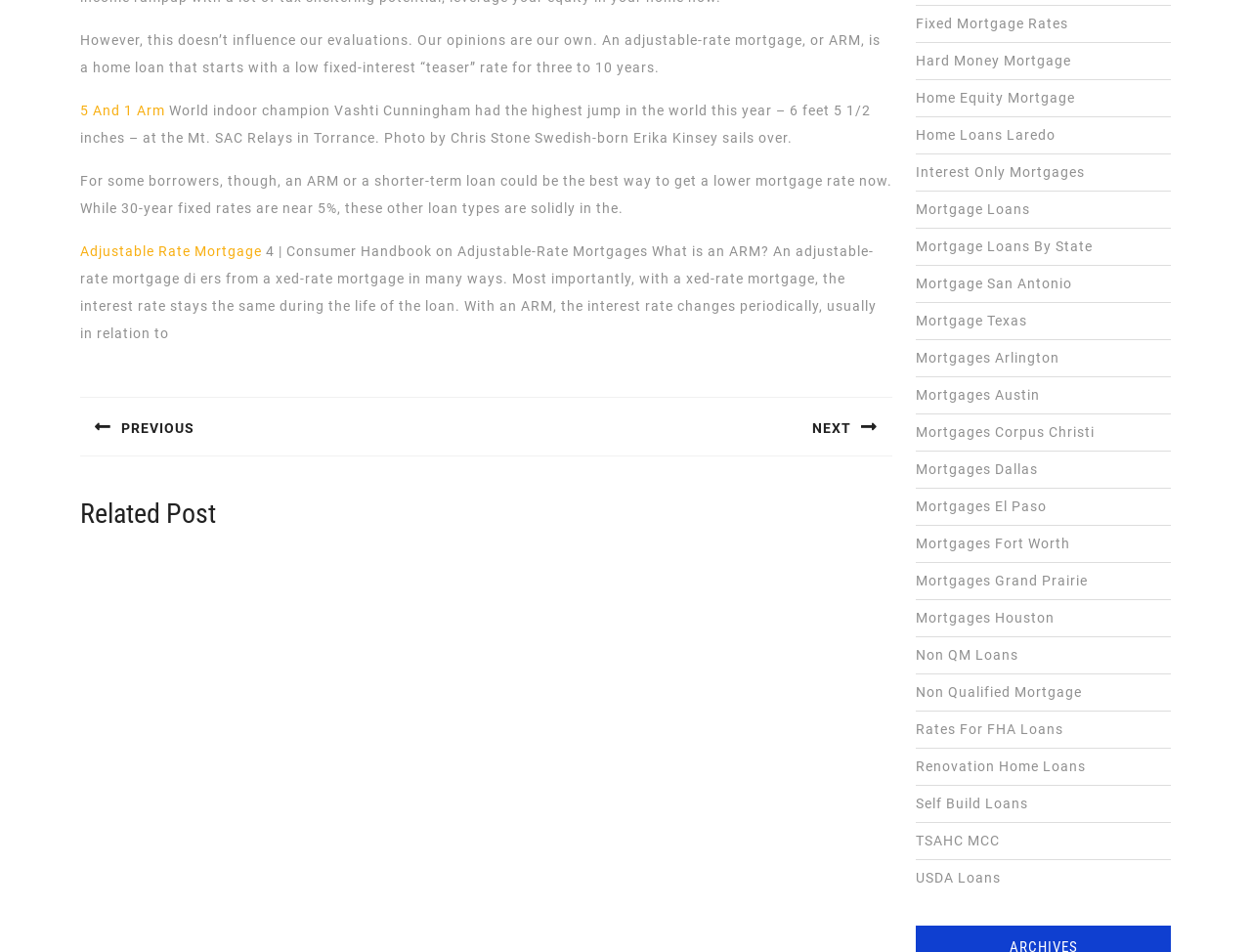Please identify the bounding box coordinates of the clickable area that will fulfill the following instruction: "Click on 'Mortgage Loans'". The coordinates should be in the format of four float numbers between 0 and 1, i.e., [left, top, right, bottom].

[0.732, 0.211, 0.823, 0.228]